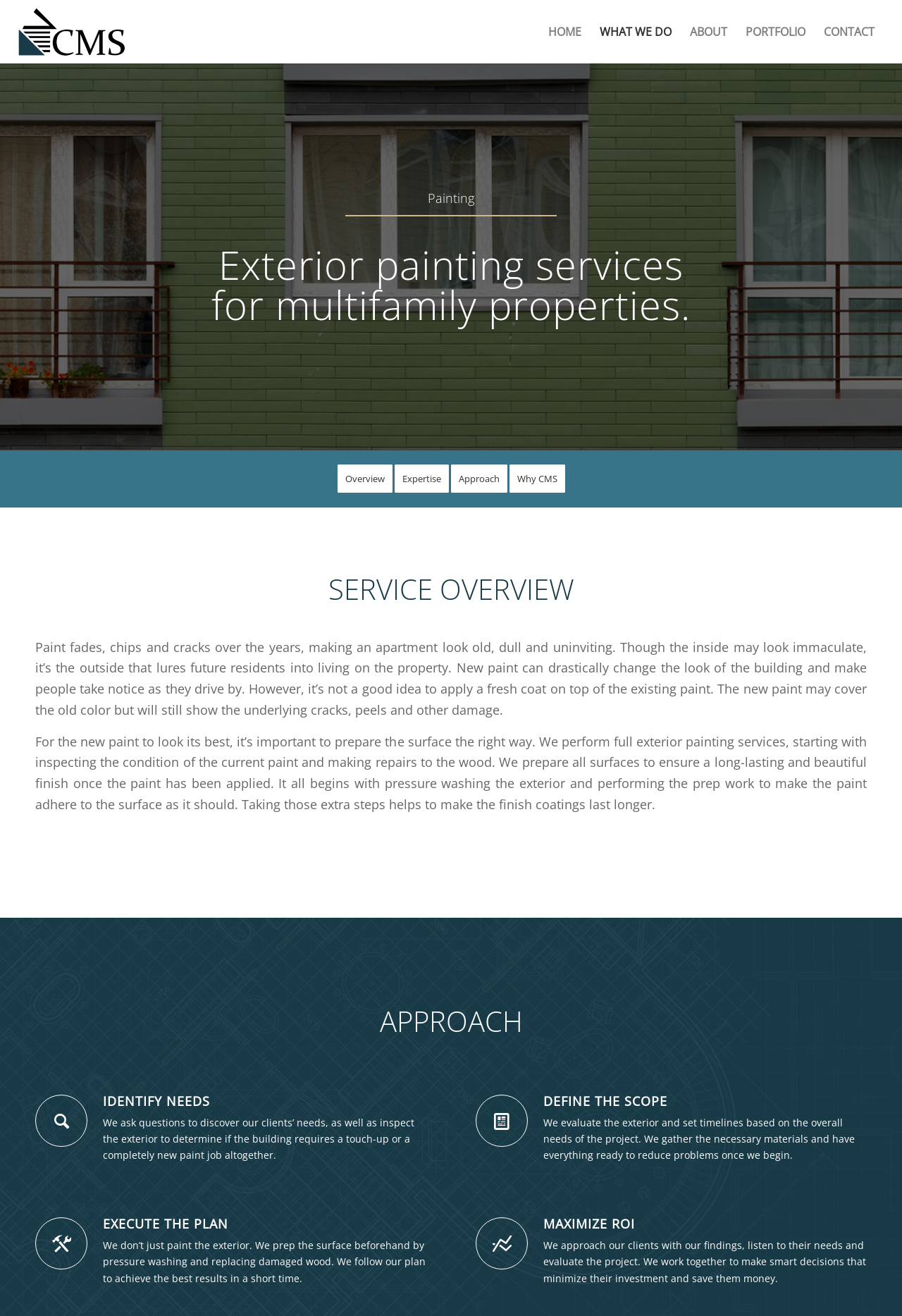What is the importance of preparing the surface before painting?
Please answer the question as detailed as possible.

According to the webpage content, preparing the surface before painting is crucial to ensure a long-lasting and beautiful finish. This involves inspecting the condition of the current paint, making repairs to the wood, and pressure washing the exterior to make the paint adhere to the surface properly.